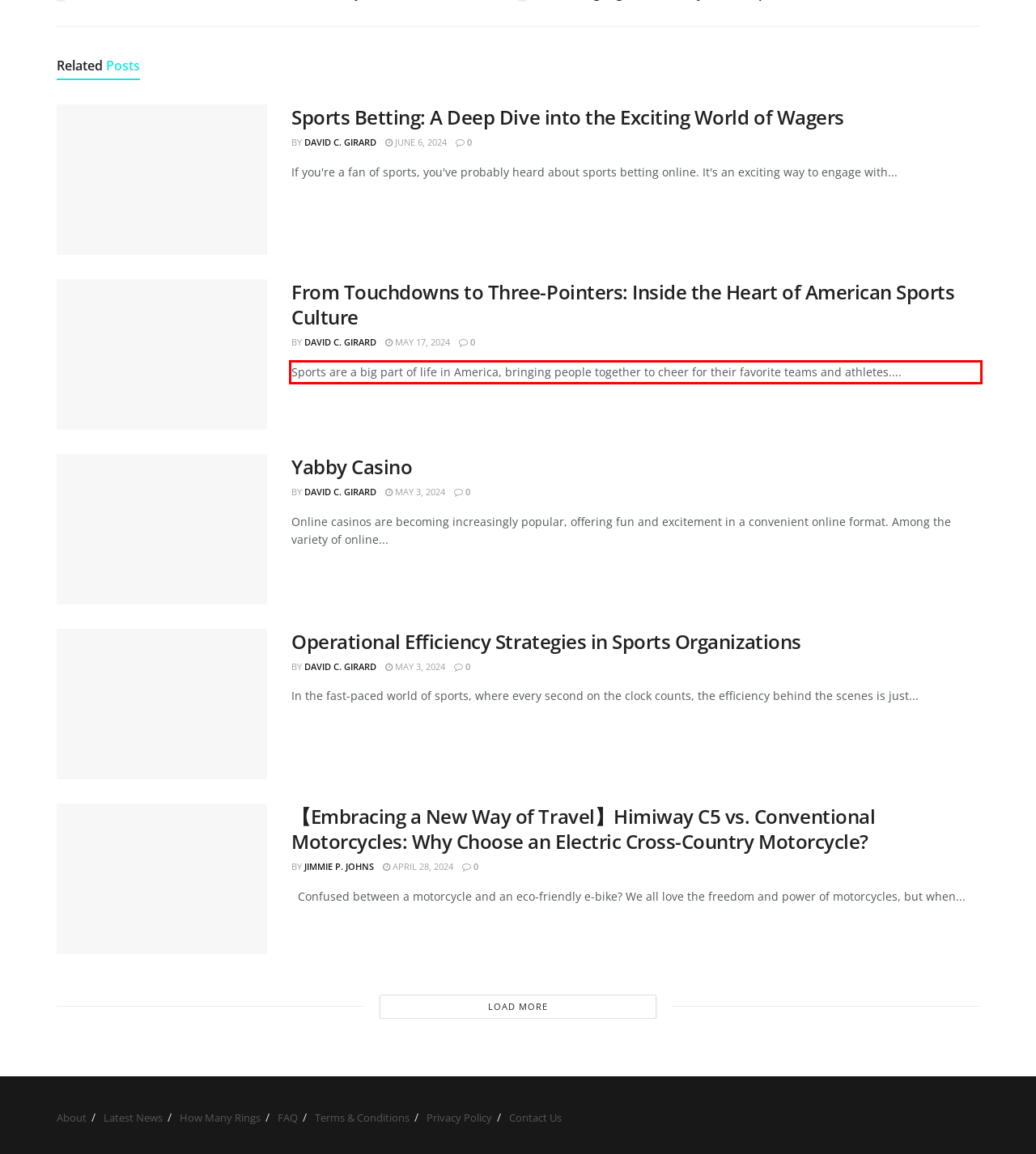Given a screenshot of a webpage containing a red rectangle bounding box, extract and provide the text content found within the red bounding box.

Sports are a big part of life in America, bringing people together to cheer for their favorite teams and athletes....